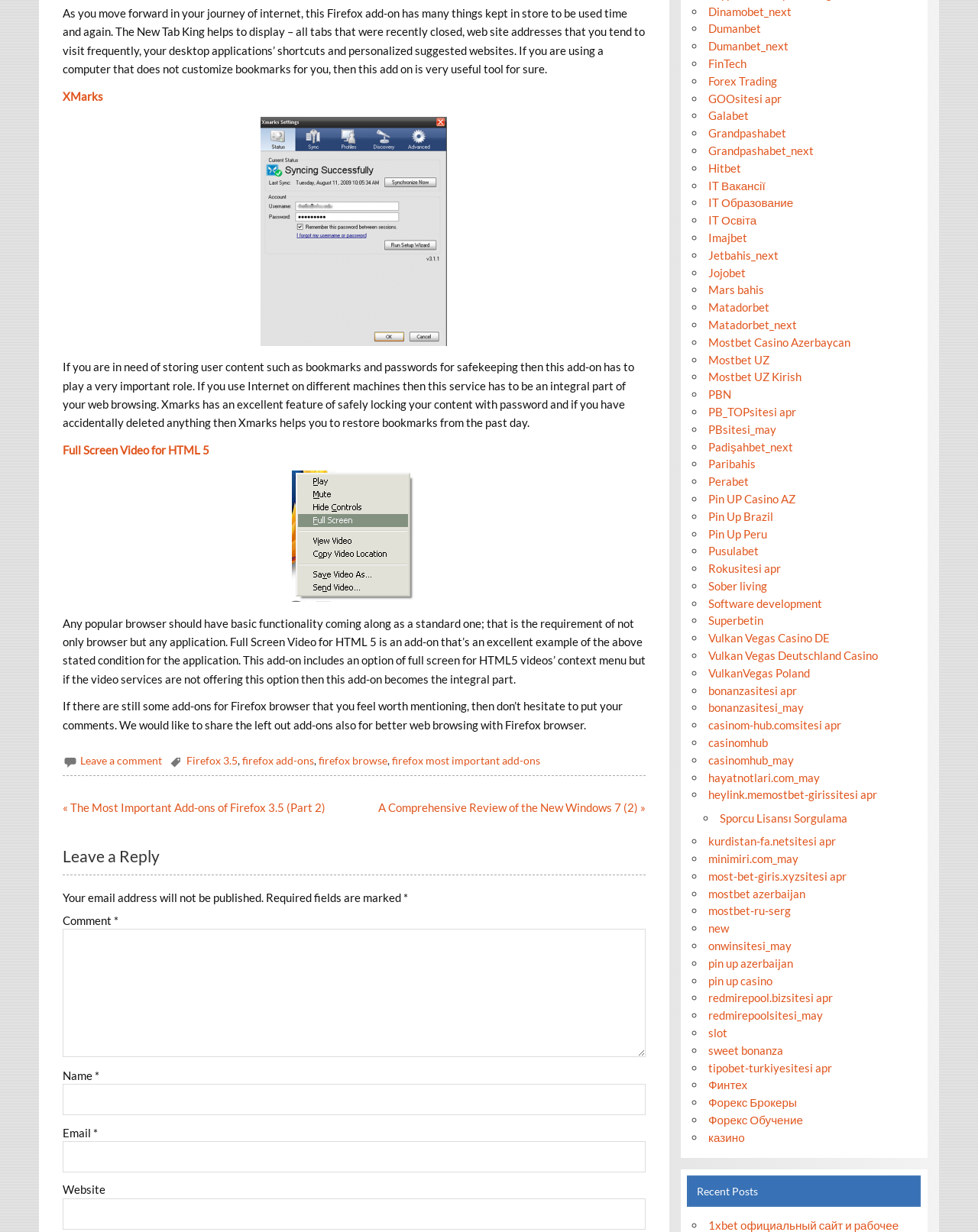Answer the question in a single word or phrase:
How many links are available in the post navigation section?

2